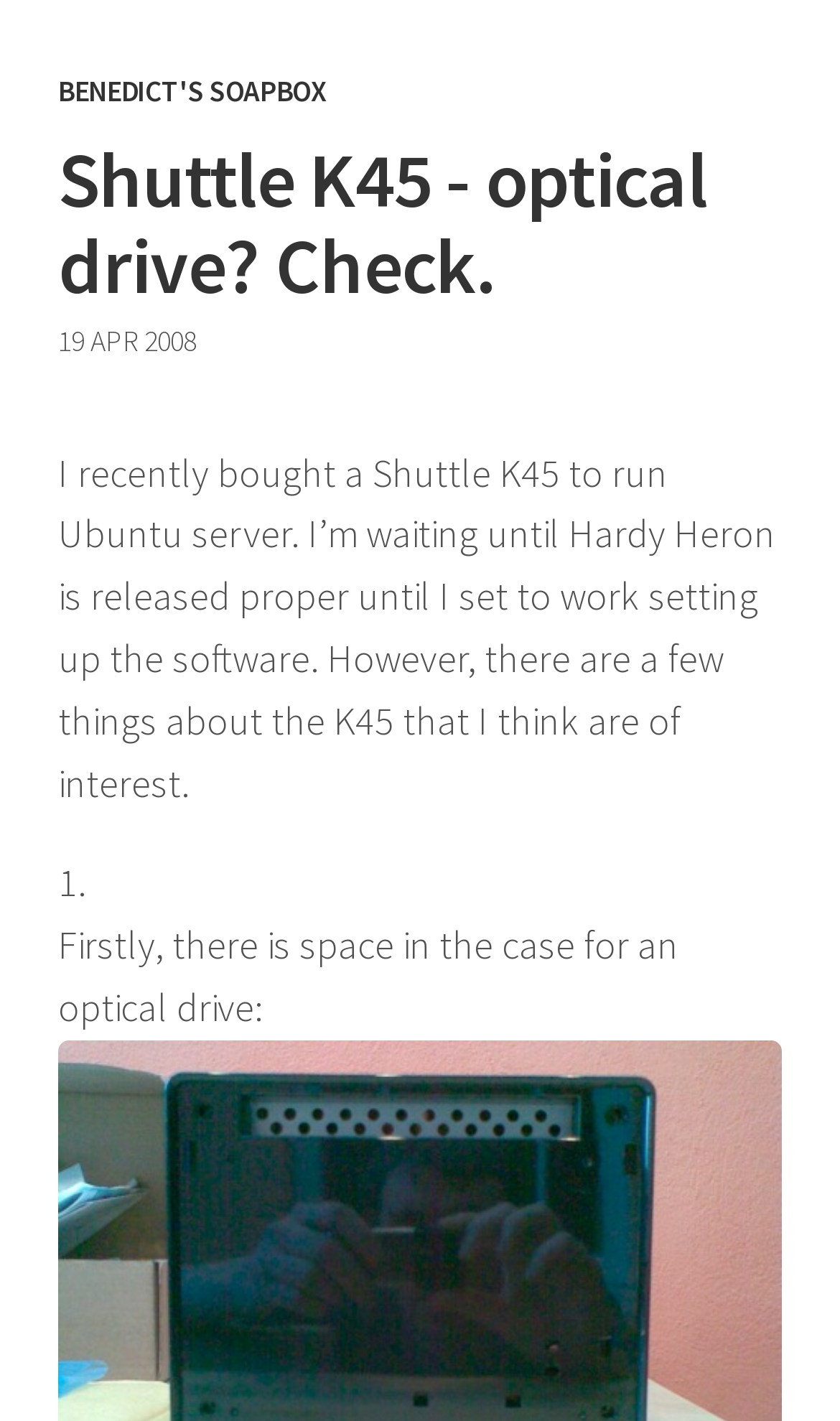Analyze the image and deliver a detailed answer to the question: What operating system does the author plan to run on the Shuttle K45?

The author mentions that they recently bought a Shuttle K45 to run Ubuntu server, indicating that they plan to run the Ubuntu server operating system on the device.